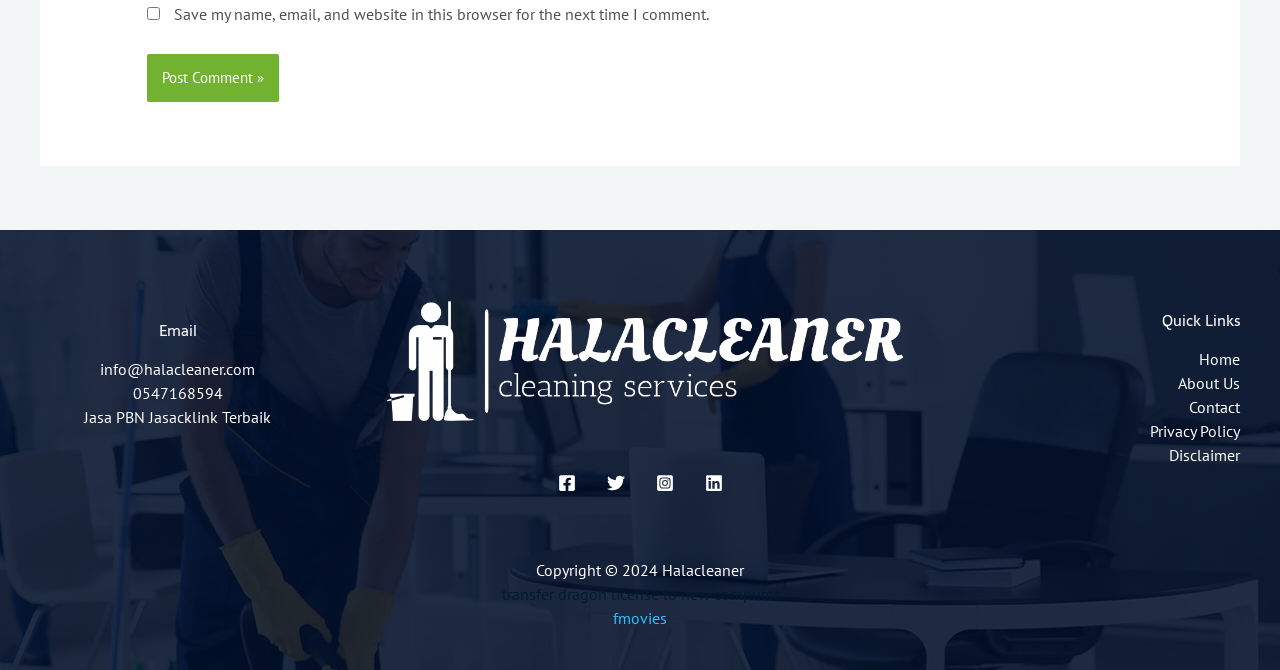What is the last link in the Quick Links section?
Please respond to the question with a detailed and informative answer.

I found the last link in the Quick Links section by looking at the navigation element 'Quick Links' inside the complementary element 'Footer Widget 3'. The last link is the element with the text 'Disclaimer'.